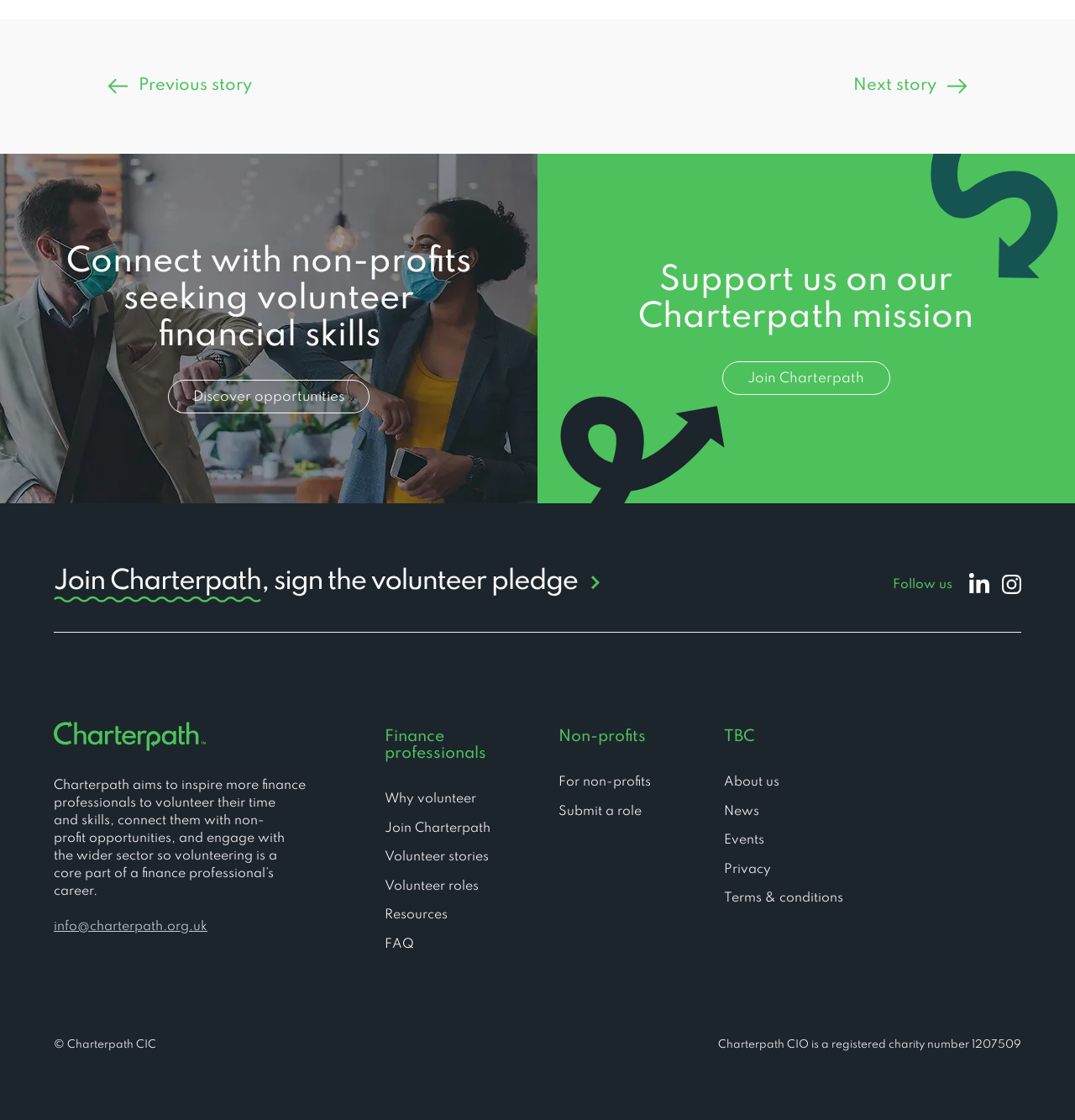Respond with a single word or phrase:
What is the purpose of Charterpath?

Inspire finance professionals to volunteer